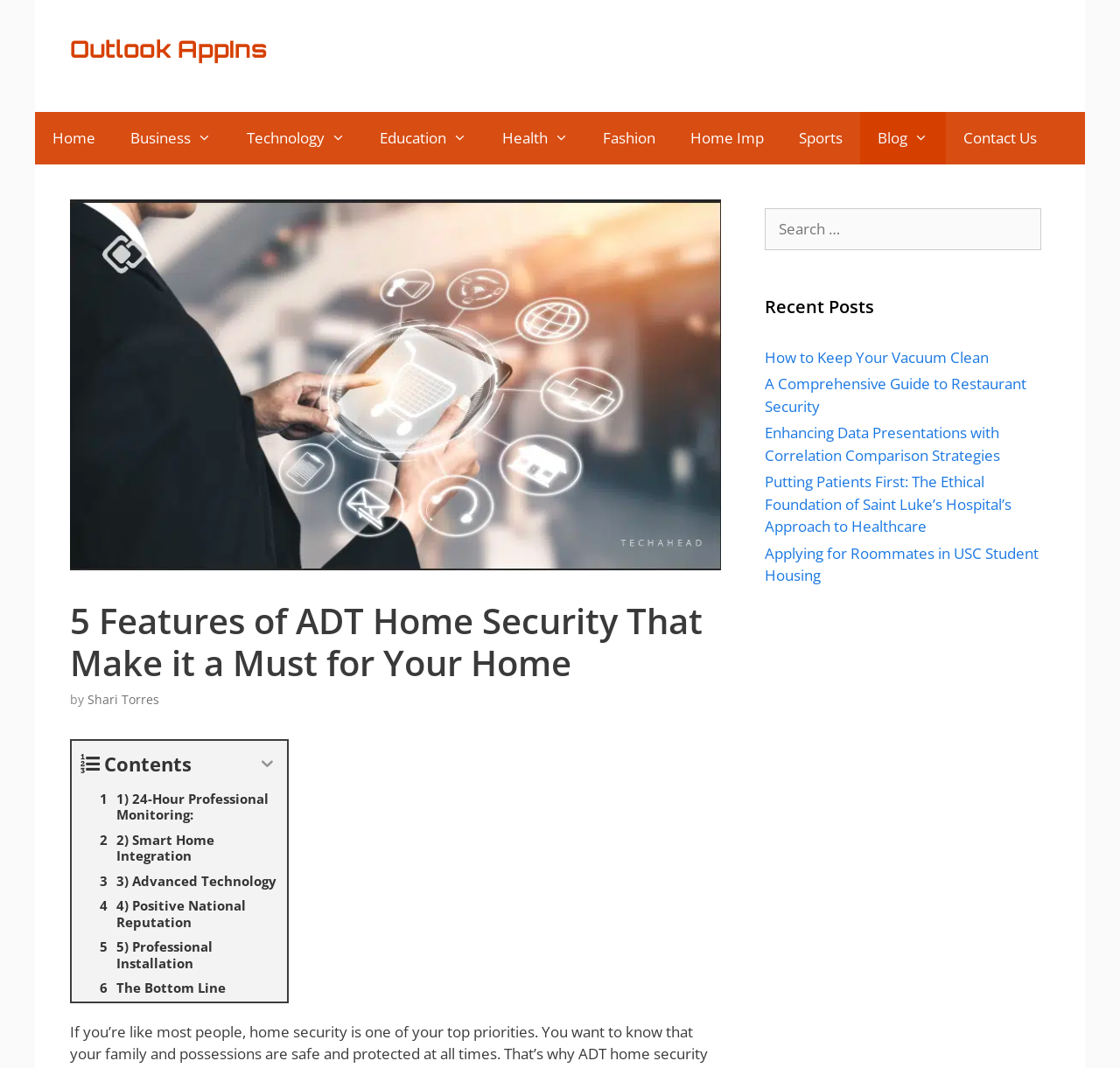Identify the bounding box coordinates of the area you need to click to perform the following instruction: "View recent posts".

[0.683, 0.275, 0.93, 0.3]